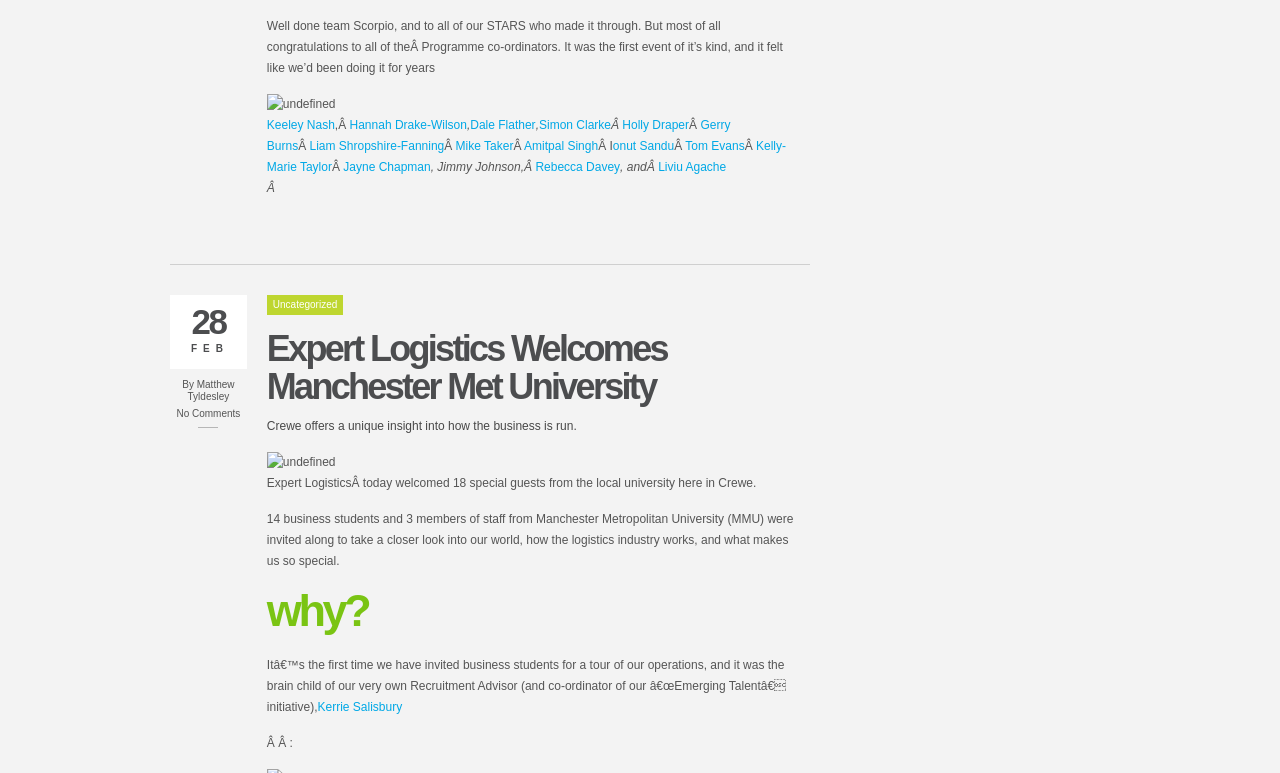Locate the bounding box coordinates of the clickable area needed to fulfill the instruction: "Read the article by Matthew Tyldesley".

[0.147, 0.49, 0.183, 0.52]